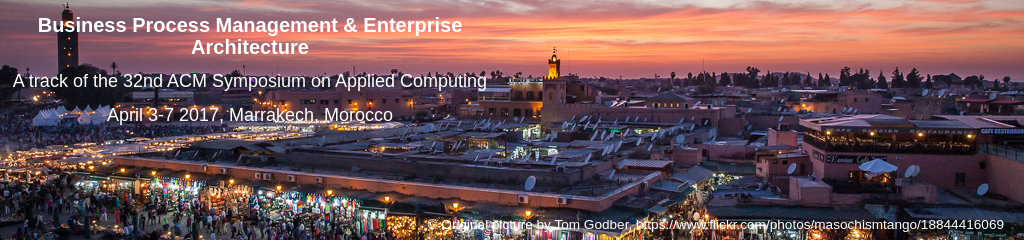What is the event taking place in the image?
Your answer should be a single word or phrase derived from the screenshot.

32nd ACM Symposium on Applied Computing